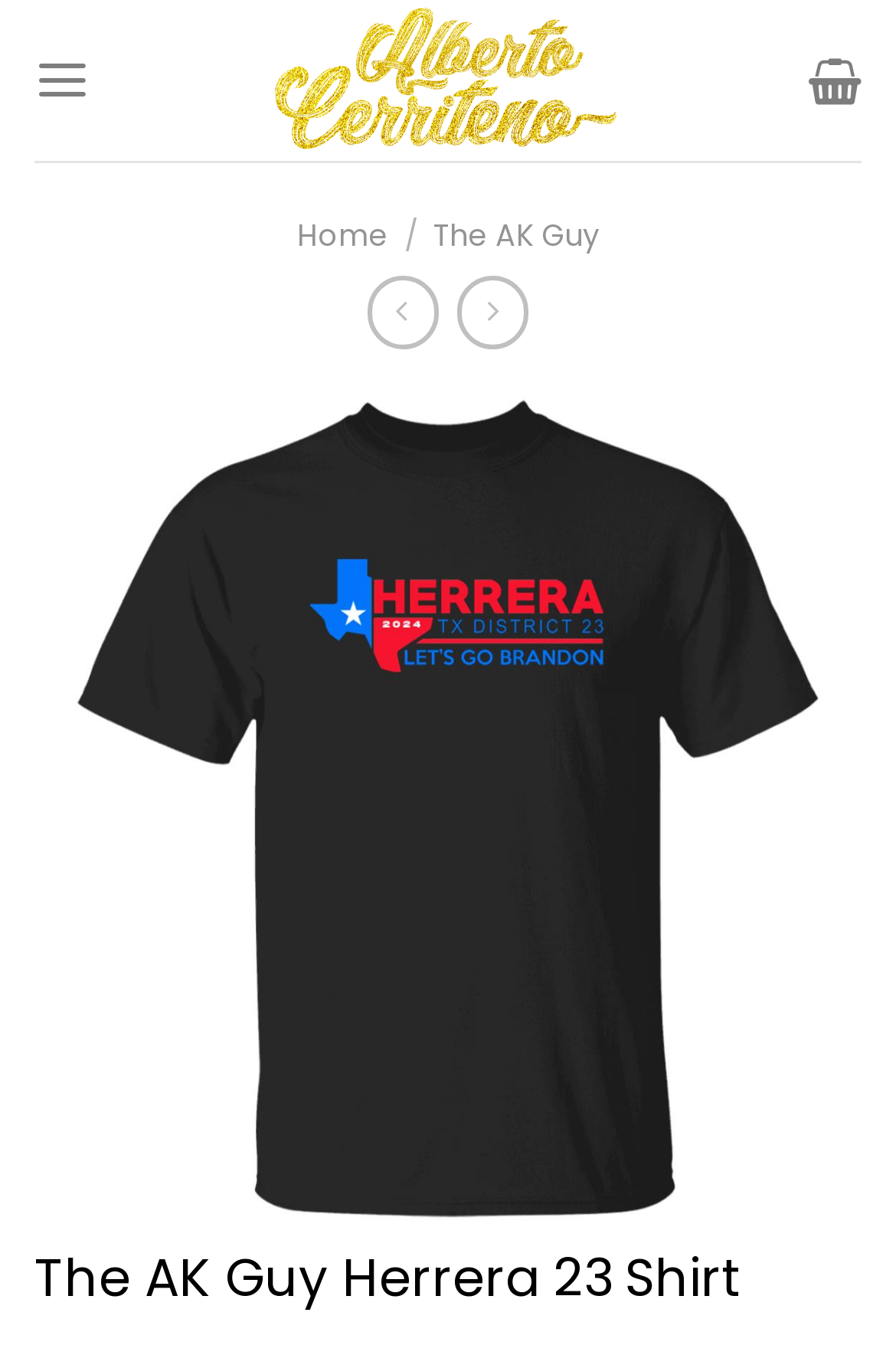Determine the title of the webpage and give its text content.

The AK Guy Herrera 23 Shirt